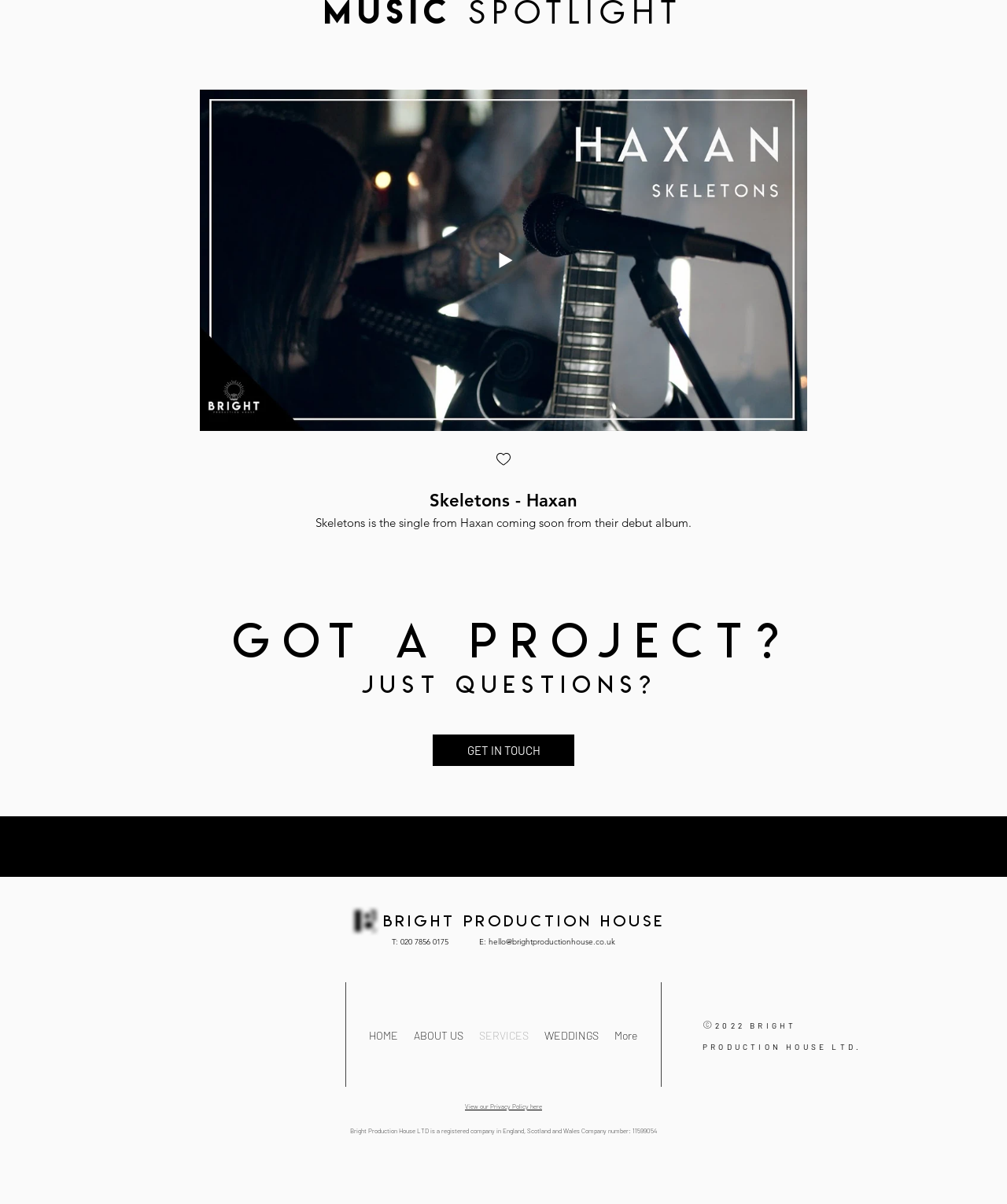What is the name of the production house? Based on the image, give a response in one word or a short phrase.

Bright Production House